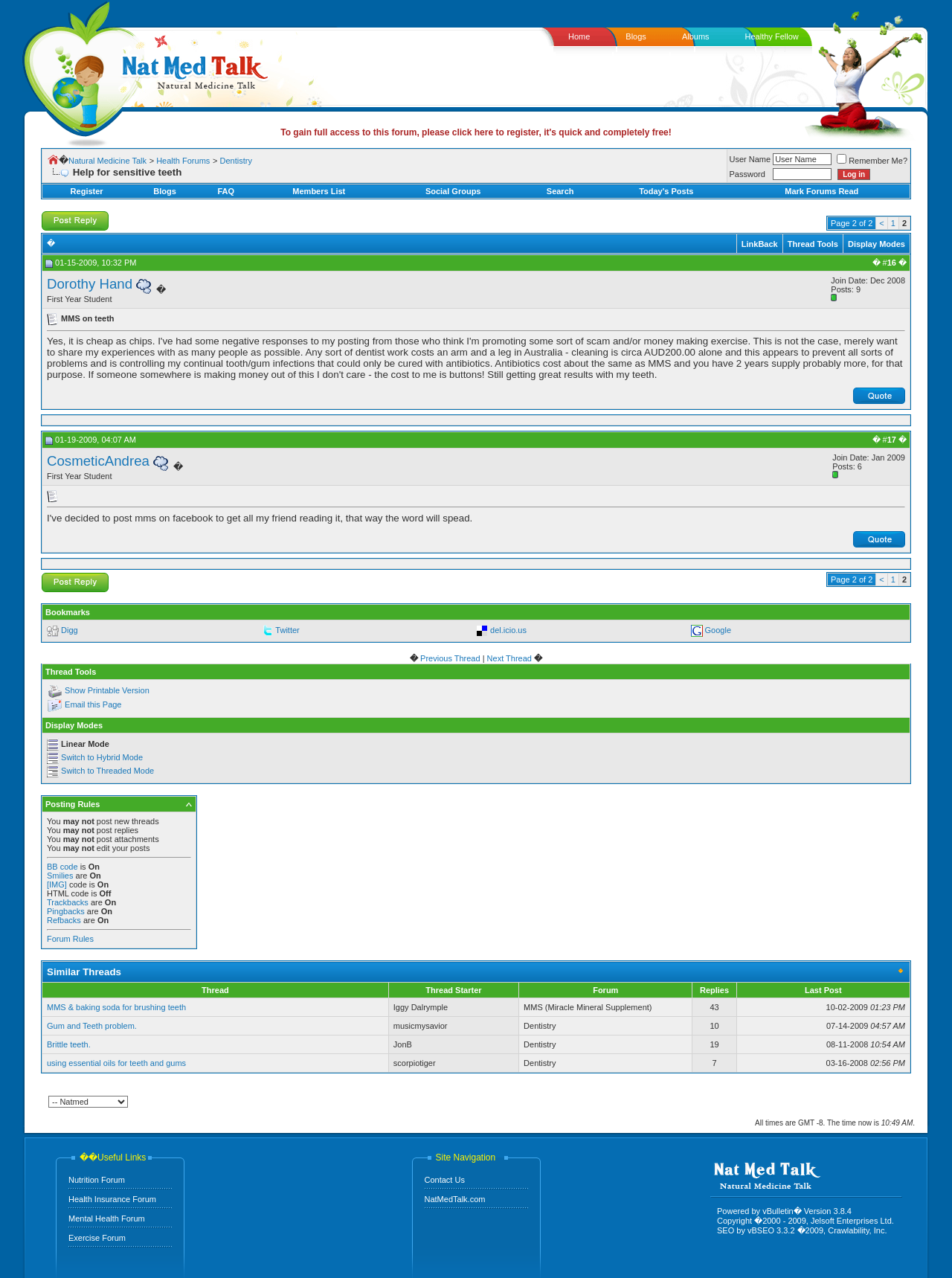Identify the bounding box coordinates for the element you need to click to achieve the following task: "Log in to the forum". Provide the bounding box coordinates as four float numbers between 0 and 1, in the form [left, top, right, bottom].

[0.88, 0.132, 0.914, 0.141]